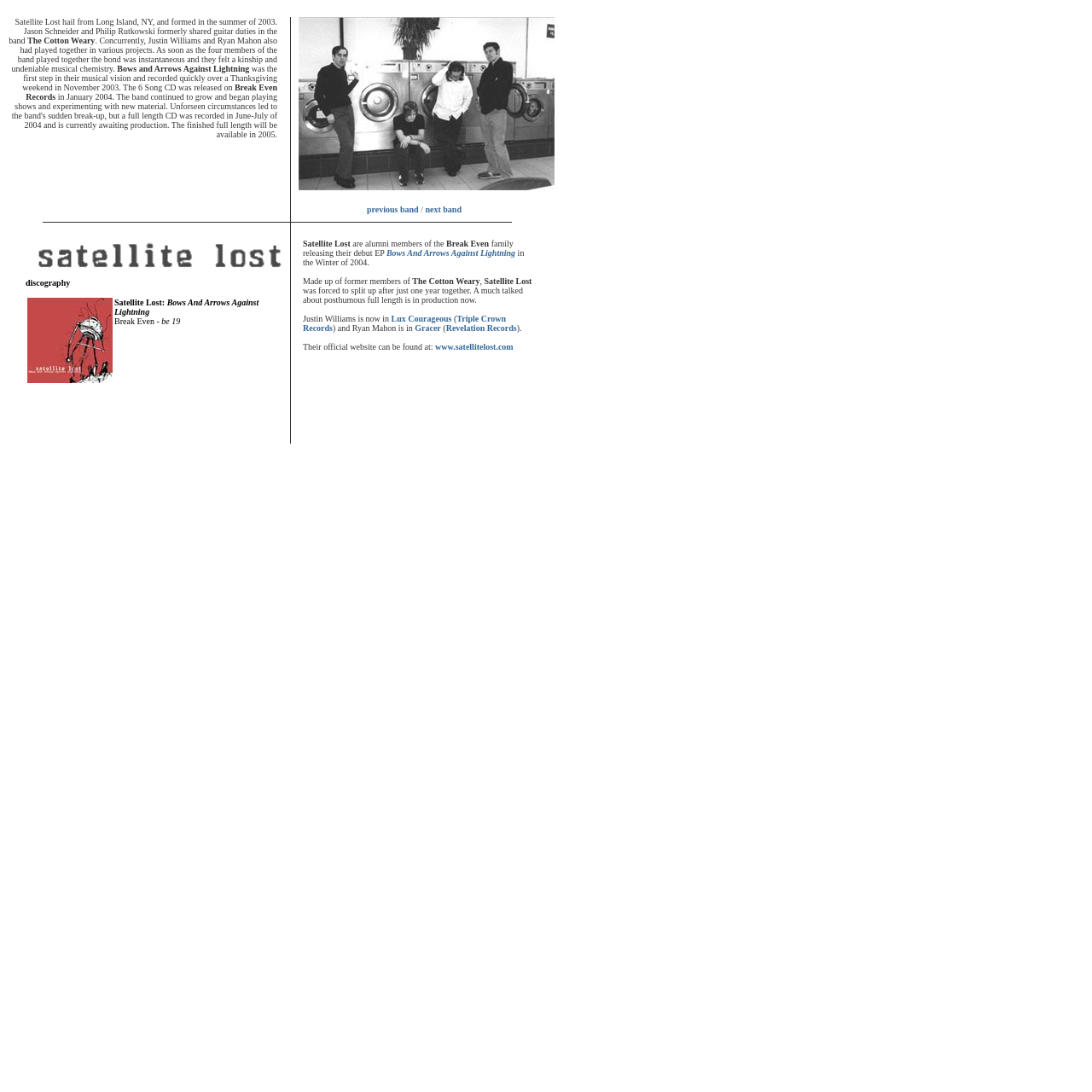Where can you find the band's official website?
Based on the screenshot, answer the question with a single word or phrase.

www.satellitelost.com